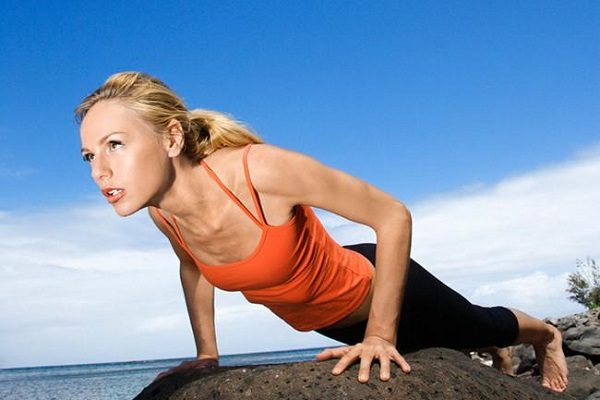Detail all significant aspects of the image you see.

A determined woman performs a push-up on a large rock, showcasing her strength and dedication to fitness against a stunning backdrop of the ocean. Dressed in a vibrant orange tank top and black leggings, she reflects the energy of summer, embodying an active lifestyle. The clear blue sky and gentle waves in the background enhance the scene, suggesting an ideal setting for maintaining healthy habits and enjoying the outdoors. This image captures the spirit of embracing physical activity, especially during the warm season, as it aligns with expert insights on developing sustainable and invigorating health routines.